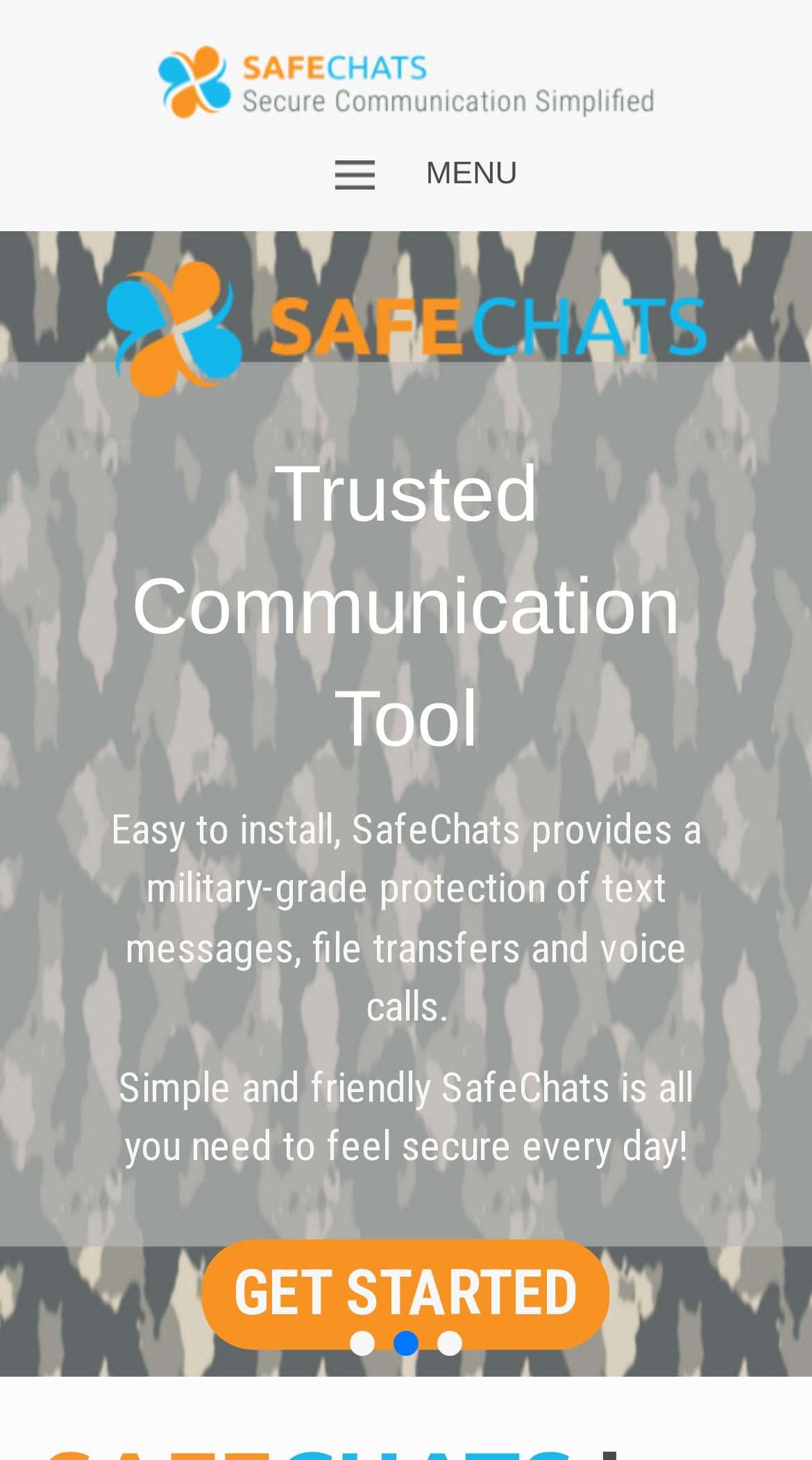Identify and extract the main heading of the webpage.

Trusted Communication Tool